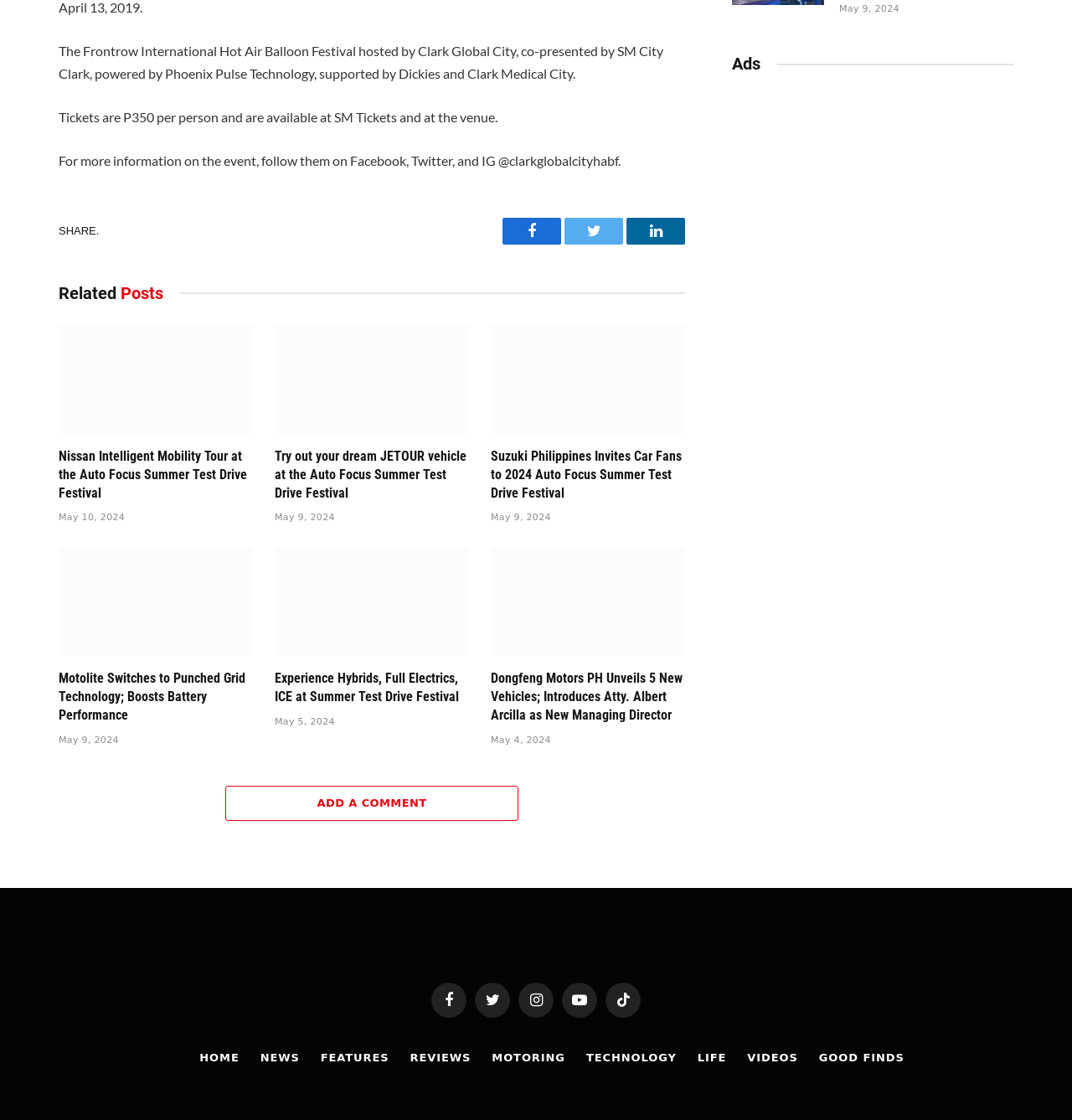Provide the bounding box coordinates of the HTML element described as: "Videos". The bounding box coordinates should be four float numbers between 0 and 1, i.e., [left, top, right, bottom].

[0.697, 0.938, 0.744, 0.95]